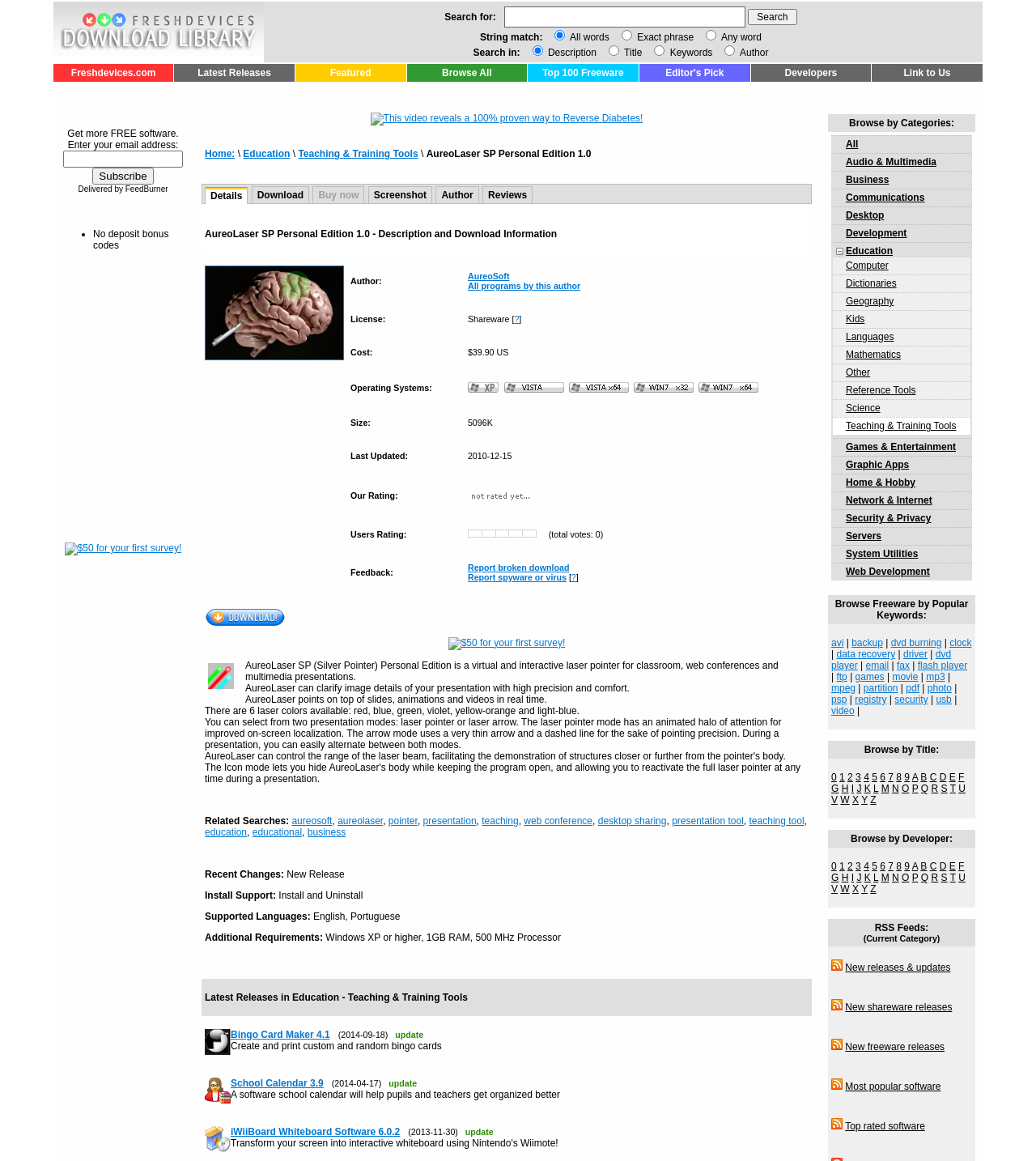Specify the bounding box coordinates of the area to click in order to follow the given instruction: "Visit Freshdevices.com homepage."

[0.052, 0.046, 0.255, 0.056]